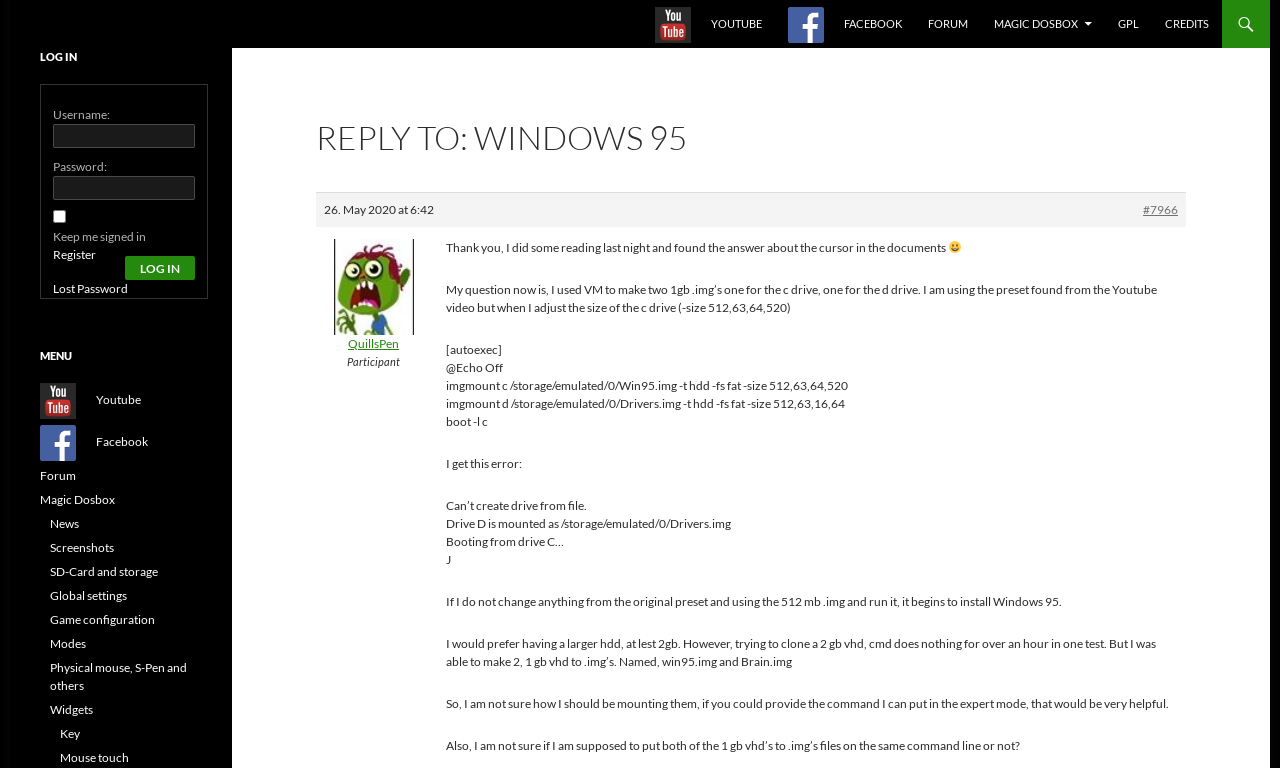Identify the bounding box coordinates of the area you need to click to perform the following instruction: "Click the LOG IN button".

[0.098, 0.333, 0.152, 0.365]